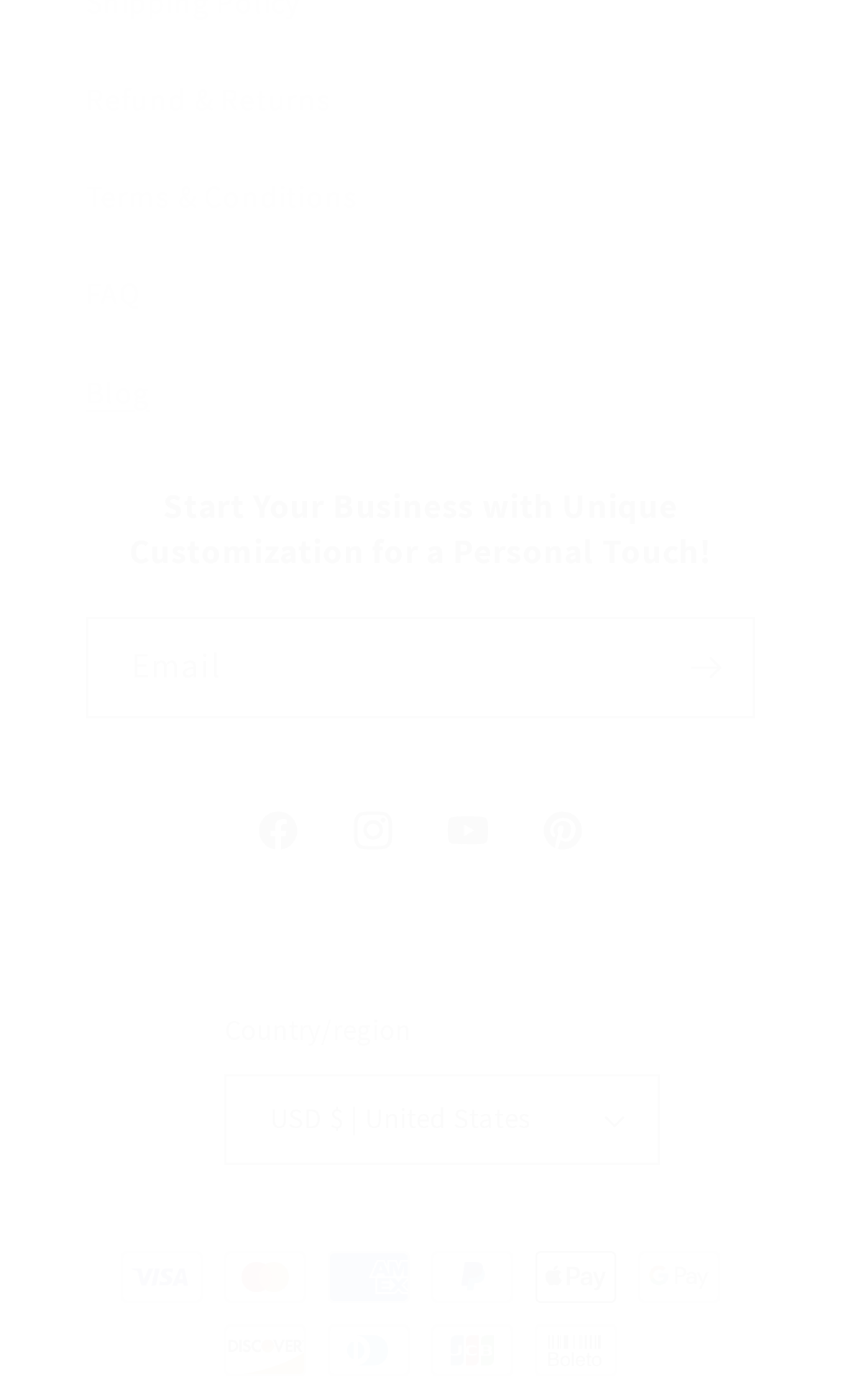Give a one-word or short-phrase answer to the following question: 
What is the purpose of the textbox?

Email